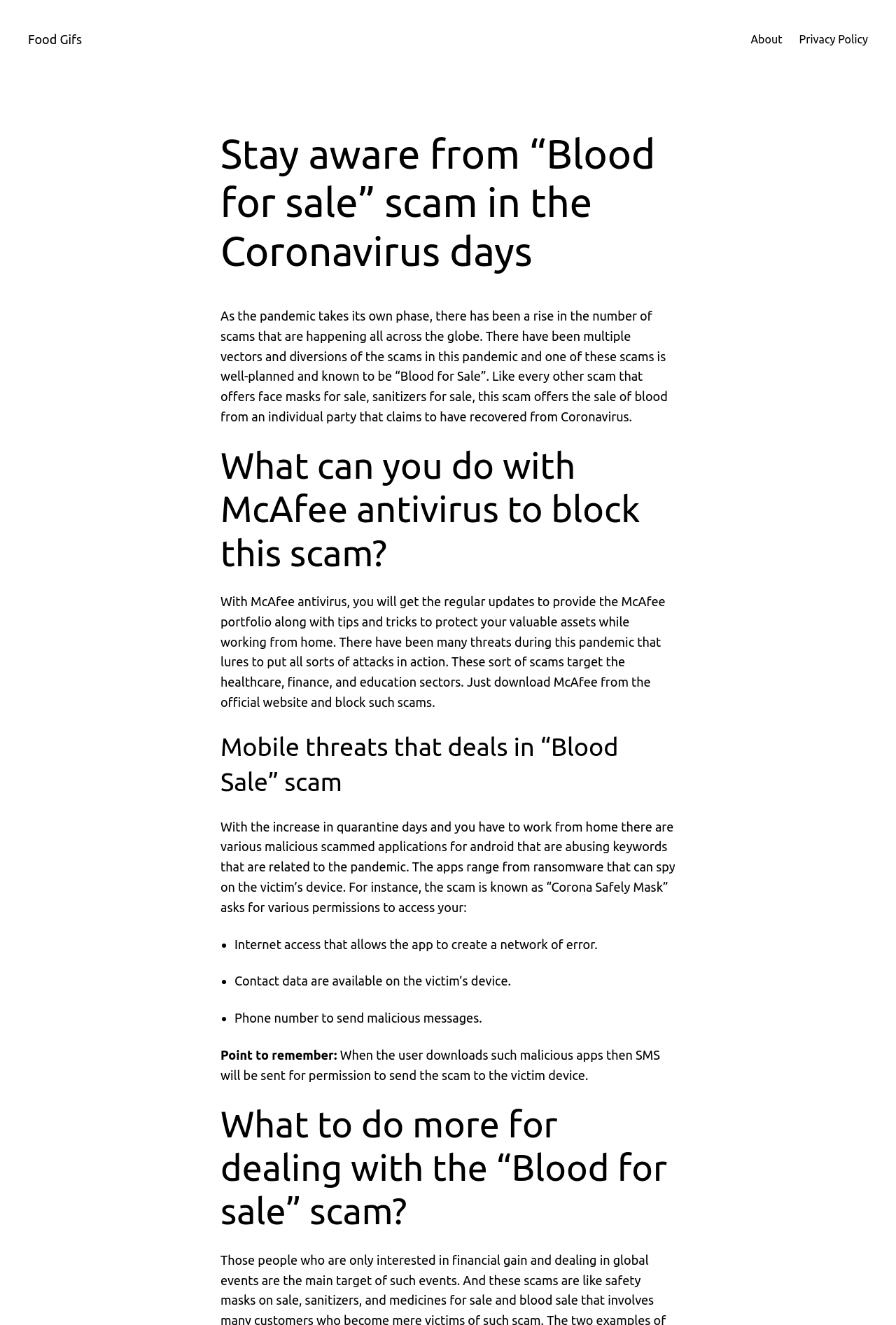Can you find and provide the title of the webpage?

Stay aware from “Blood for sale” scam in the Coronavirus days